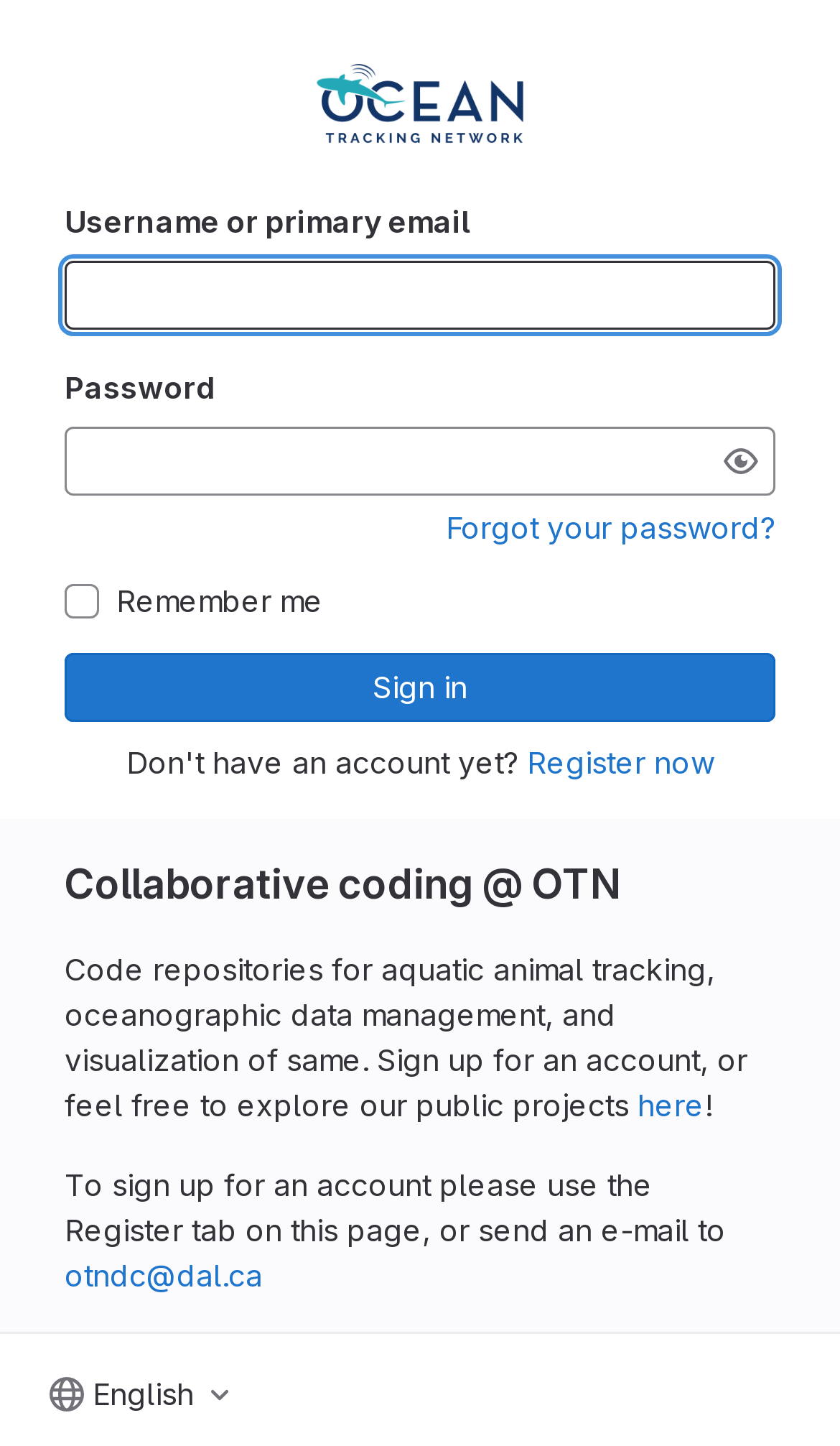What language is the website currently in?
Look at the image and respond to the question as thoroughly as possible.

The webpage has a button labeled 'English' which suggests that the website is currently in English. There may be other language options available, but they are not currently visible.